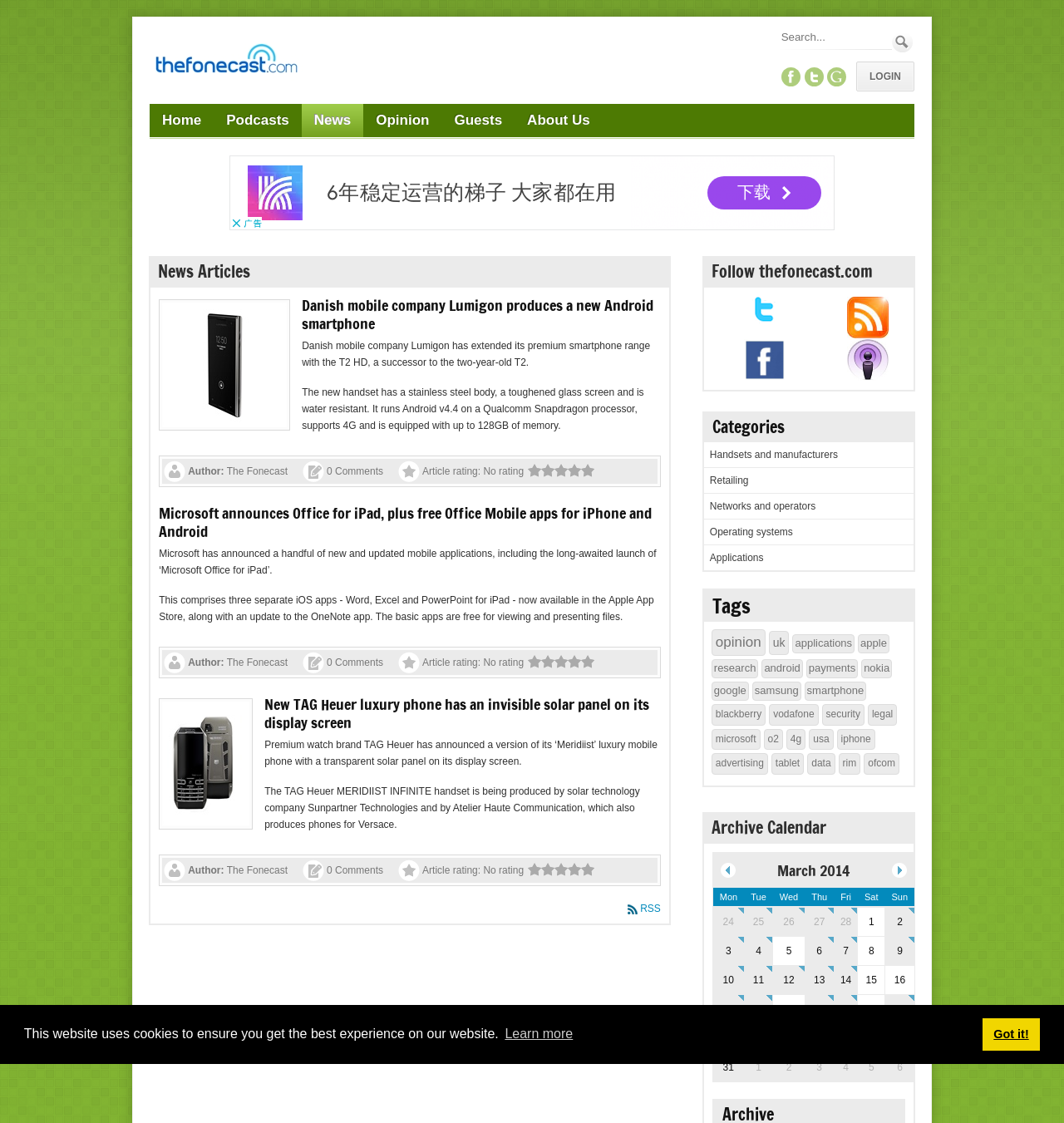Find and specify the bounding box coordinates that correspond to the clickable region for the instruction: "Follow the website on Twitter".

[0.67, 0.264, 0.767, 0.288]